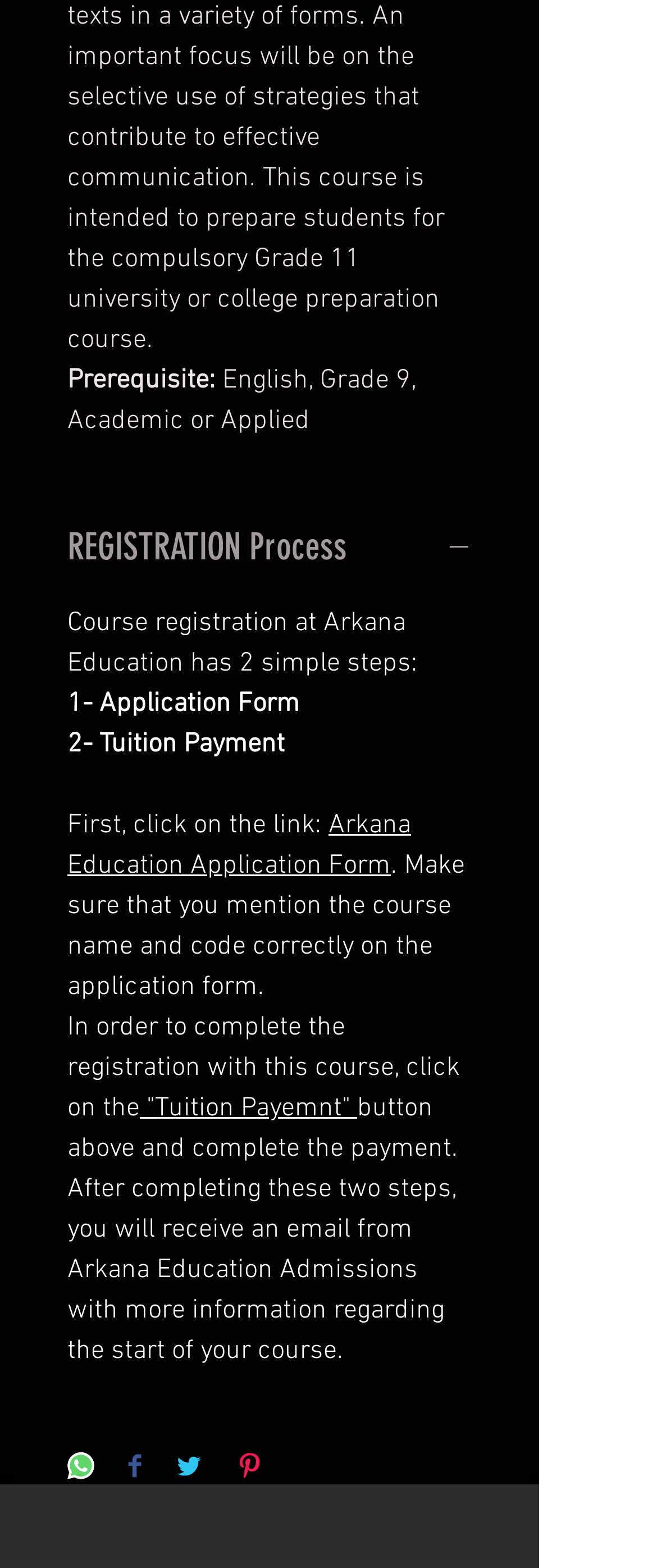Locate the bounding box coordinates of the UI element described by: "Arkana Education Application Form". The bounding box coordinates should consist of four float numbers between 0 and 1, i.e., [left, top, right, bottom].

[0.103, 0.516, 0.626, 0.563]